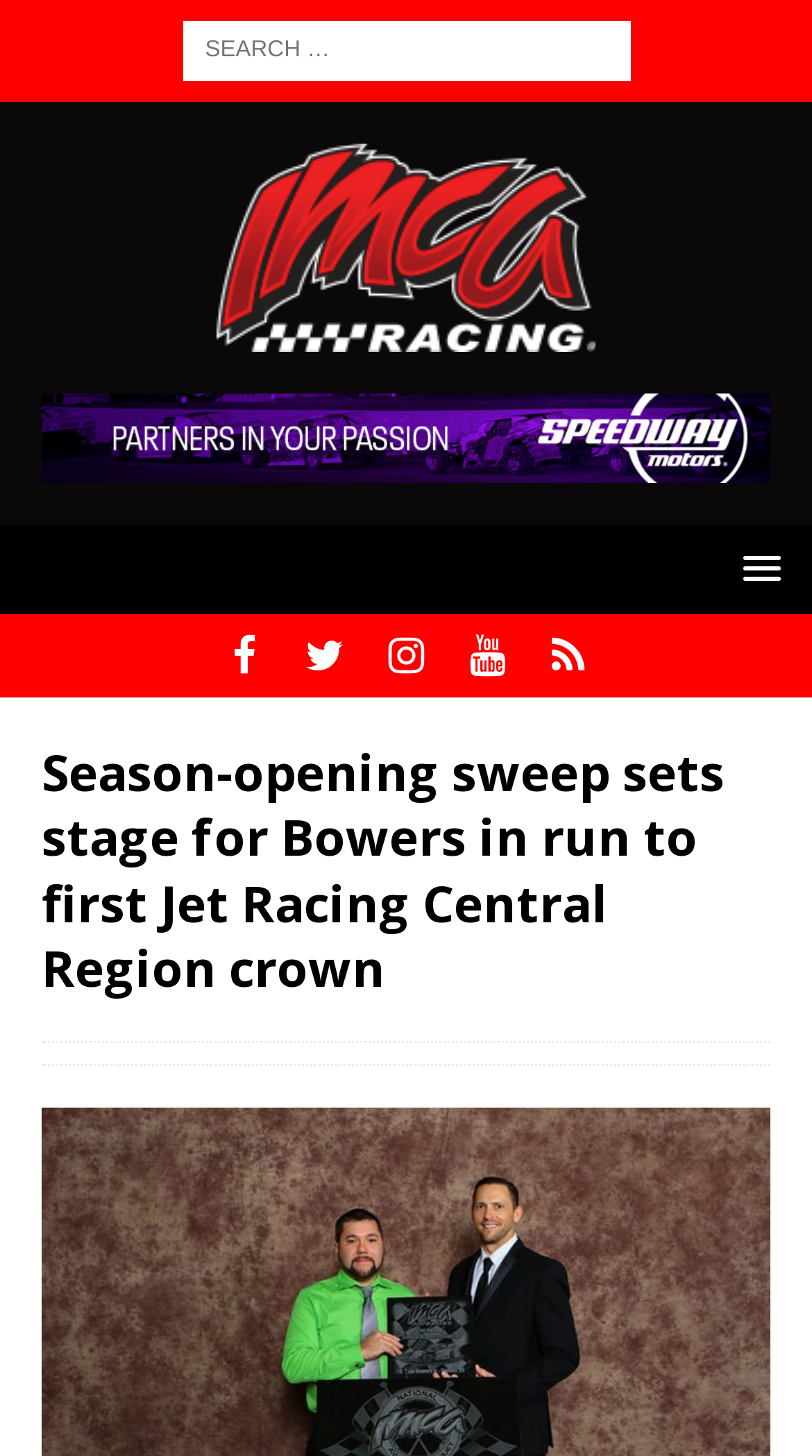Describe all the key features and sections of the webpage thoroughly.

The webpage appears to be an article about Steven Bowers Jr.'s season-opening sweep in the Jet Racing Central Region. At the top of the page, there is a search bar with a label "Search for:" located near the center. To the right of the search bar is a link to the International Motor Contest Association (IMCA) with an accompanying image of the IMCA logo.

Below the search bar and IMCA link, there is a section with a series of social media links, including Facebook, Twitter, Instagram, YouTube, and Spotify, each represented by their respective icons. These links are positioned horizontally, taking up about half of the page's width.

The main content of the article begins below the social media links, with a large heading that reads "Season-opening sweep sets stage for Bowers in run to first Jet Racing Central Region crown". This heading spans almost the entire width of the page.

There are no images directly related to the article's content visible on the page, but there are two complementary sections, one at the very top and another below the social media links, which may contain additional content or advertisements.